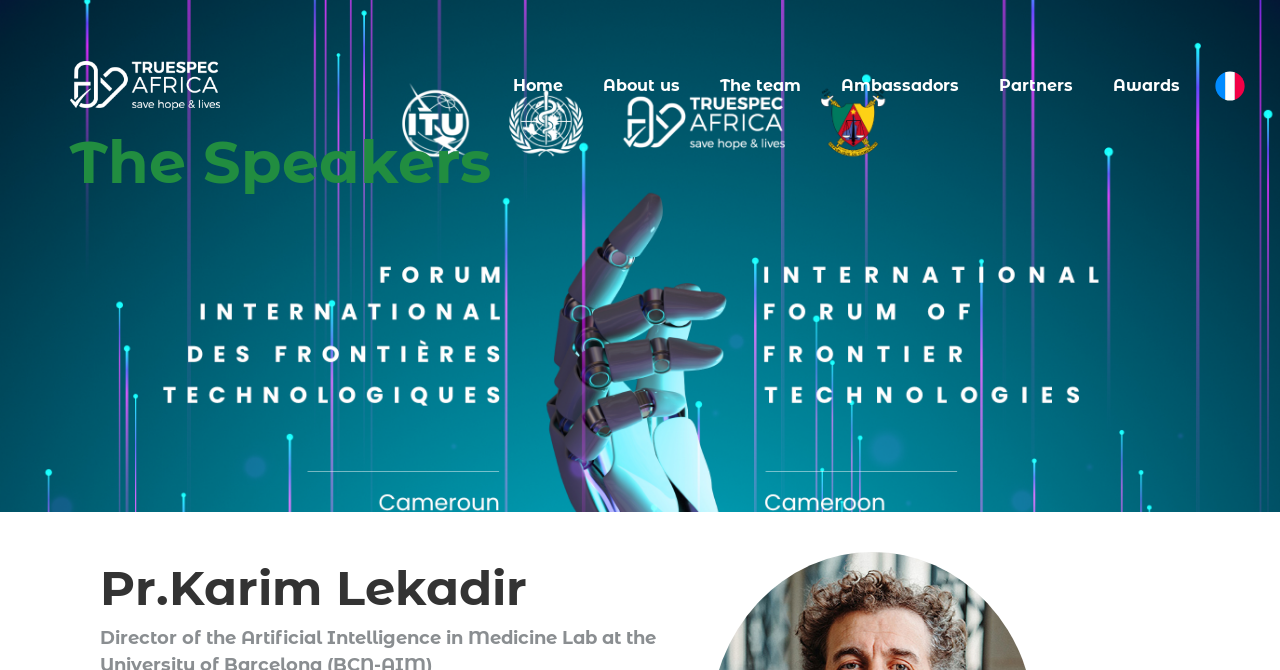Give a detailed account of the webpage.

The webpage is about Truespec-Africa, specifically featuring Karim Lekadir as one of the speakers. At the top, there are two rows of navigation links, with identical links in each row. The links include "Home", "About us", "The team", "Ambassadors", "Partners", and "Awards". These links are positioned horizontally, taking up most of the top section of the page.

On the top-right corner, there are two social media icons, each represented by an image. Below the navigation links, there is a large table that occupies most of the page. The table has a heading "The Speakers" at the top. 

Further down, there is a subheading "Pr.Karim Lekadir", which suggests that the page is dedicated to showcasing Karim Lekadir's profile as a speaker. The overall layout is organized, with clear headings and concise text, making it easy to navigate and find information about Karim Lekadir and Truespec-Africa.